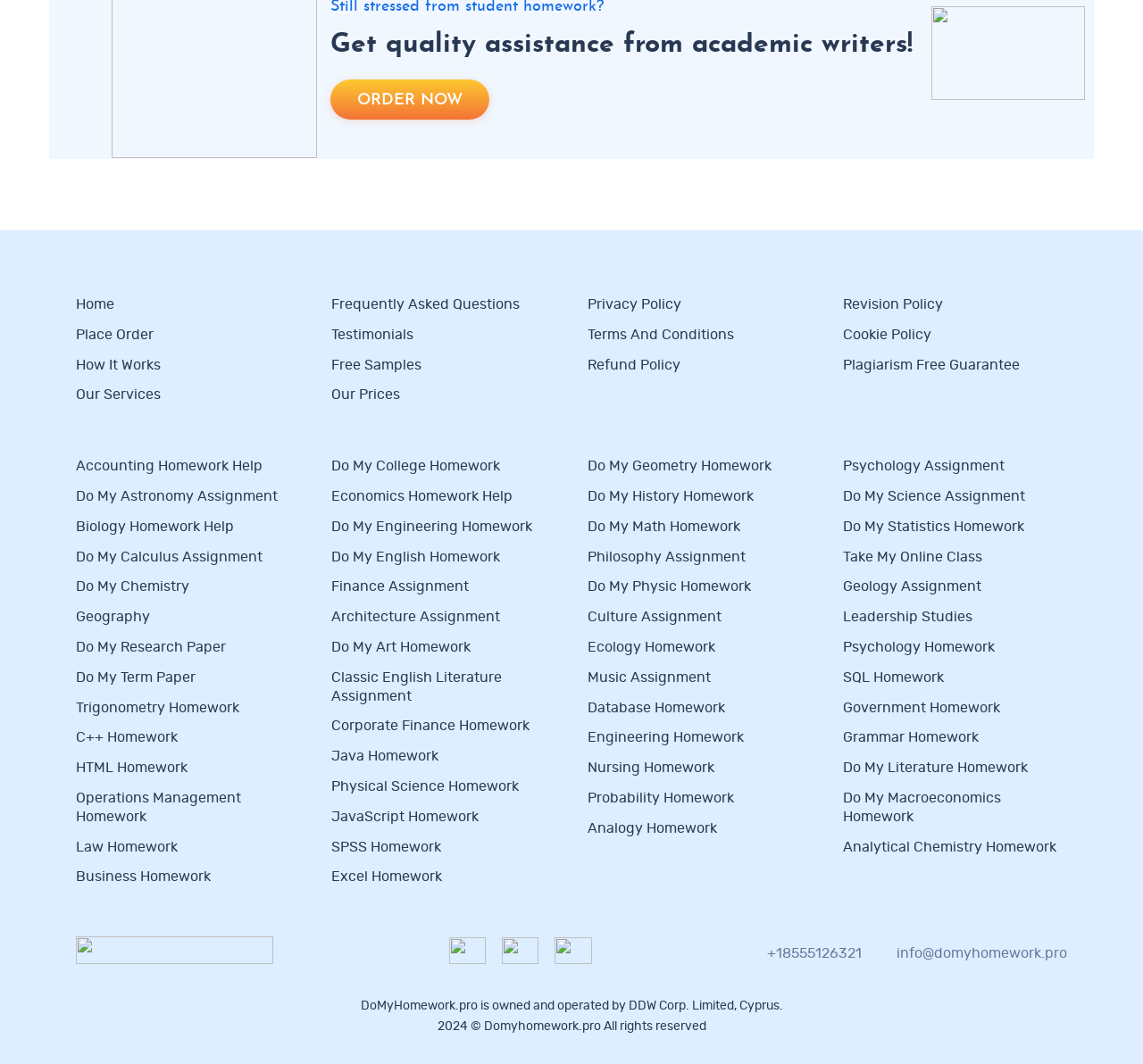Locate the bounding box of the UI element based on this description: "Do My Art Homework". Provide four float numbers between 0 and 1 as [left, top, right, bottom].

[0.29, 0.601, 0.412, 0.615]